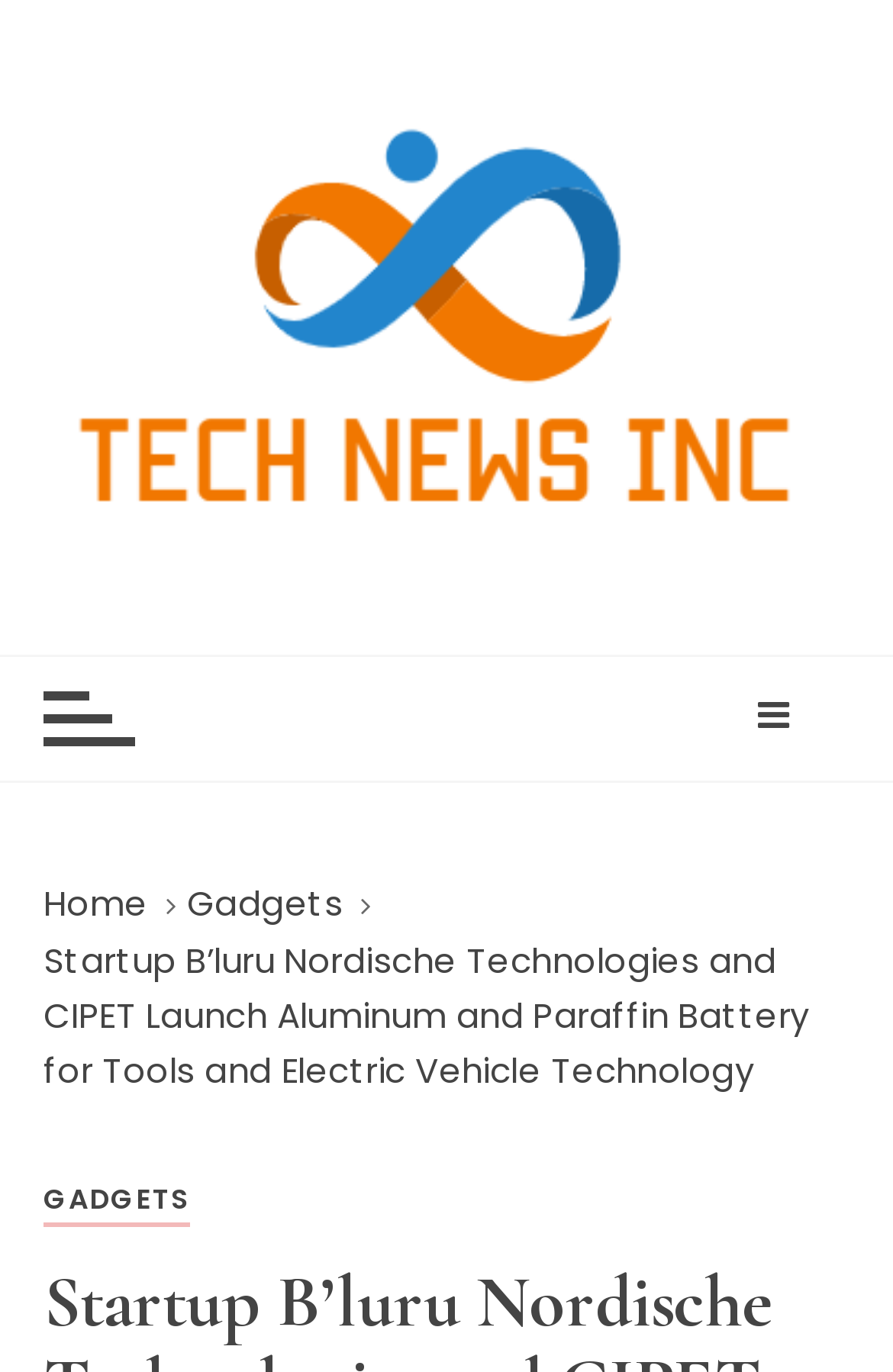Provide the text content of the webpage's main heading.

Startup B’luru Nordische Technologies and CIPET Launch Aluminum and Paraffin Battery for Tools and Electric Vehicle Technology